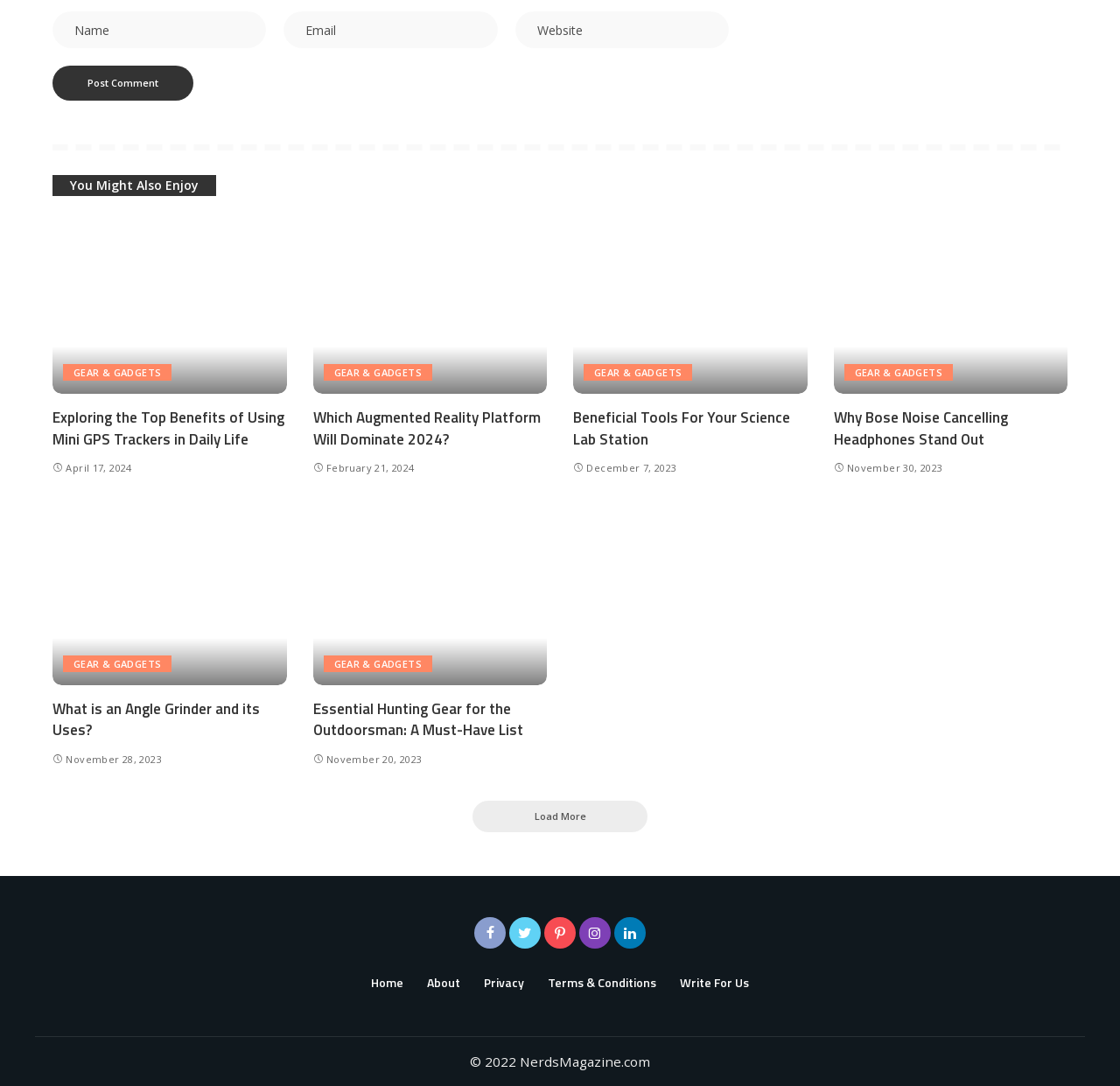Please answer the following question using a single word or phrase: How many articles are displayed on this webpage?

6